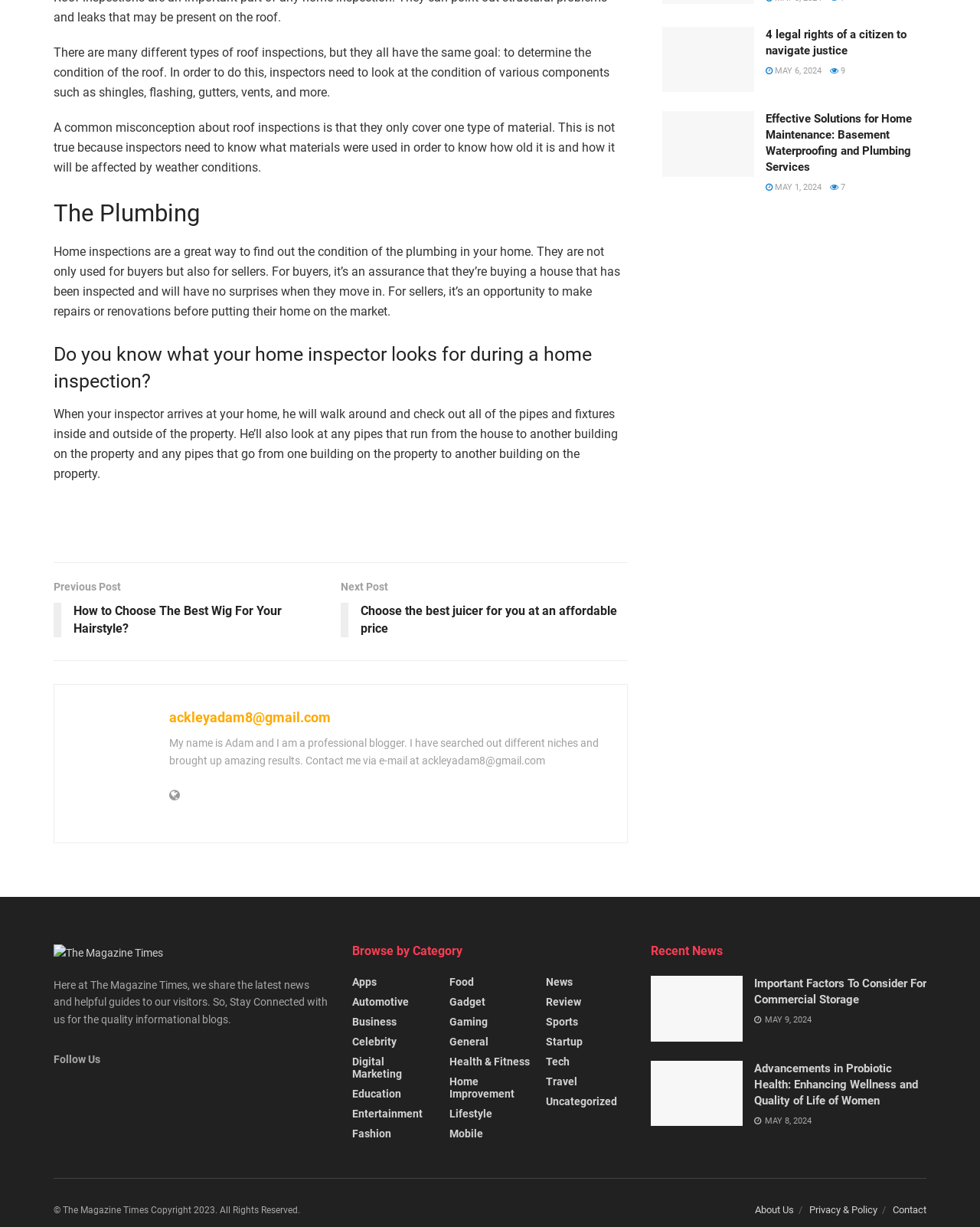Identify the bounding box coordinates for the element that needs to be clicked to fulfill this instruction: "Click on the 'Previous Post How to Choose The Best Wig For Your Hairstyle?' link". Provide the coordinates in the format of four float numbers between 0 and 1: [left, top, right, bottom].

[0.055, 0.471, 0.348, 0.526]